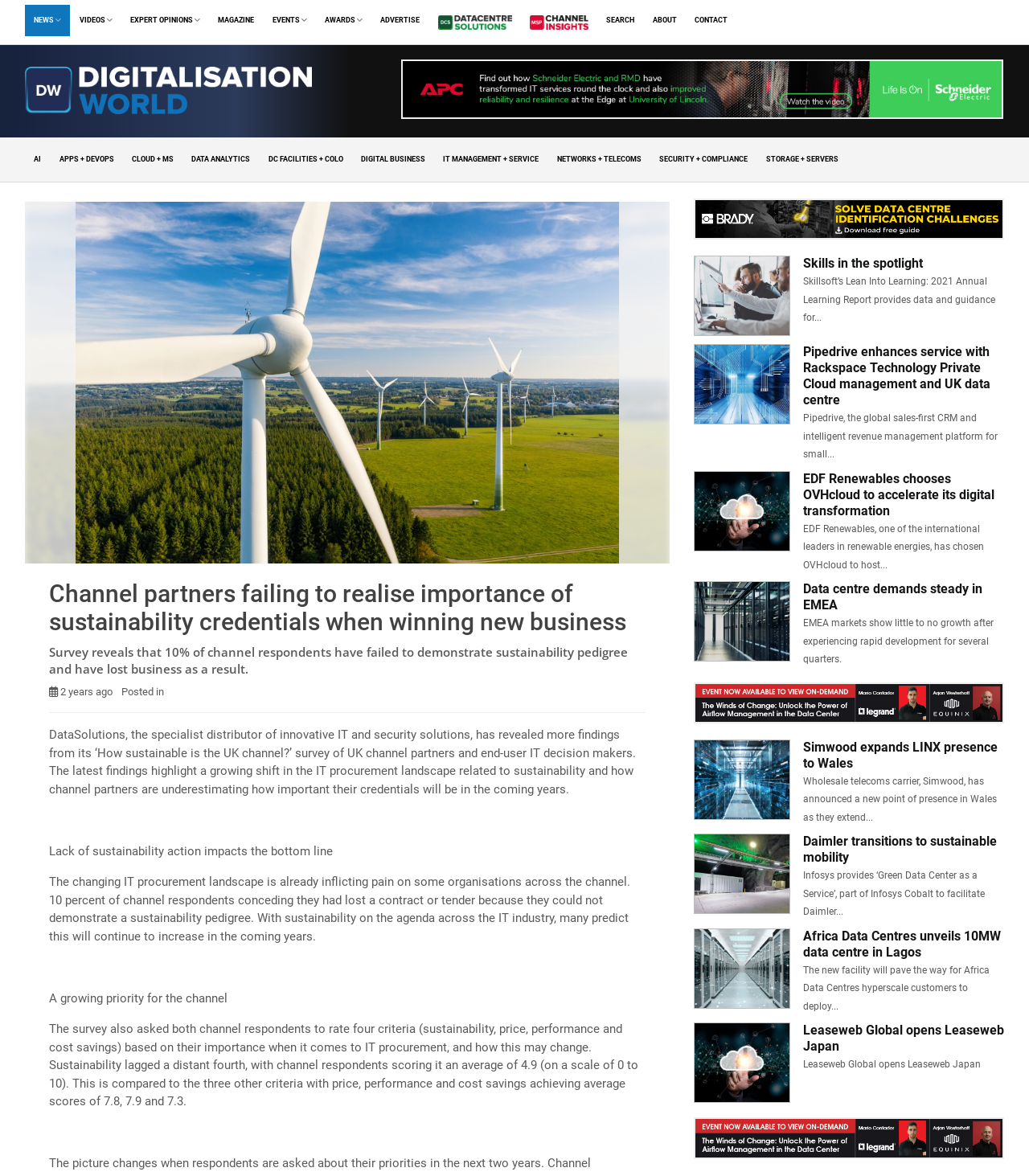Give a detailed explanation of the elements present on the webpage.

This webpage is about Digitalisation World, a news and information website focused on the IT and technology industry. At the top of the page, there is a navigation menu with links to various sections, including NEWS, VIDEOS, EXPERT OPINIONS, MAGAZINE, EVENTS, AWARDS, and ADVERTISE. Below the navigation menu, there is a logo and a search bar.

The main content of the page is divided into two columns. The left column features a large image and a heading that reads "Channel partners failing to realise importance of sustainability credentials when winning new business." Below the heading, there are two paragraphs of text discussing the results of a survey on sustainability in the IT industry. The text is accompanied by a smaller image and a timestamp indicating that the article was posted two years ago.

The right column features a series of news articles and summaries, each with a heading, a brief summary, and an image. The articles are arranged in a vertical list, with the most recent articles at the top. The topics of the articles range from IT procurement and sustainability to data centre management and digital transformation.

There are also several links and images scattered throughout the page, including links to other articles and websites, as well as images of various sizes and shapes. Overall, the page has a clean and organized layout, with a focus on presenting news and information in a clear and concise manner.